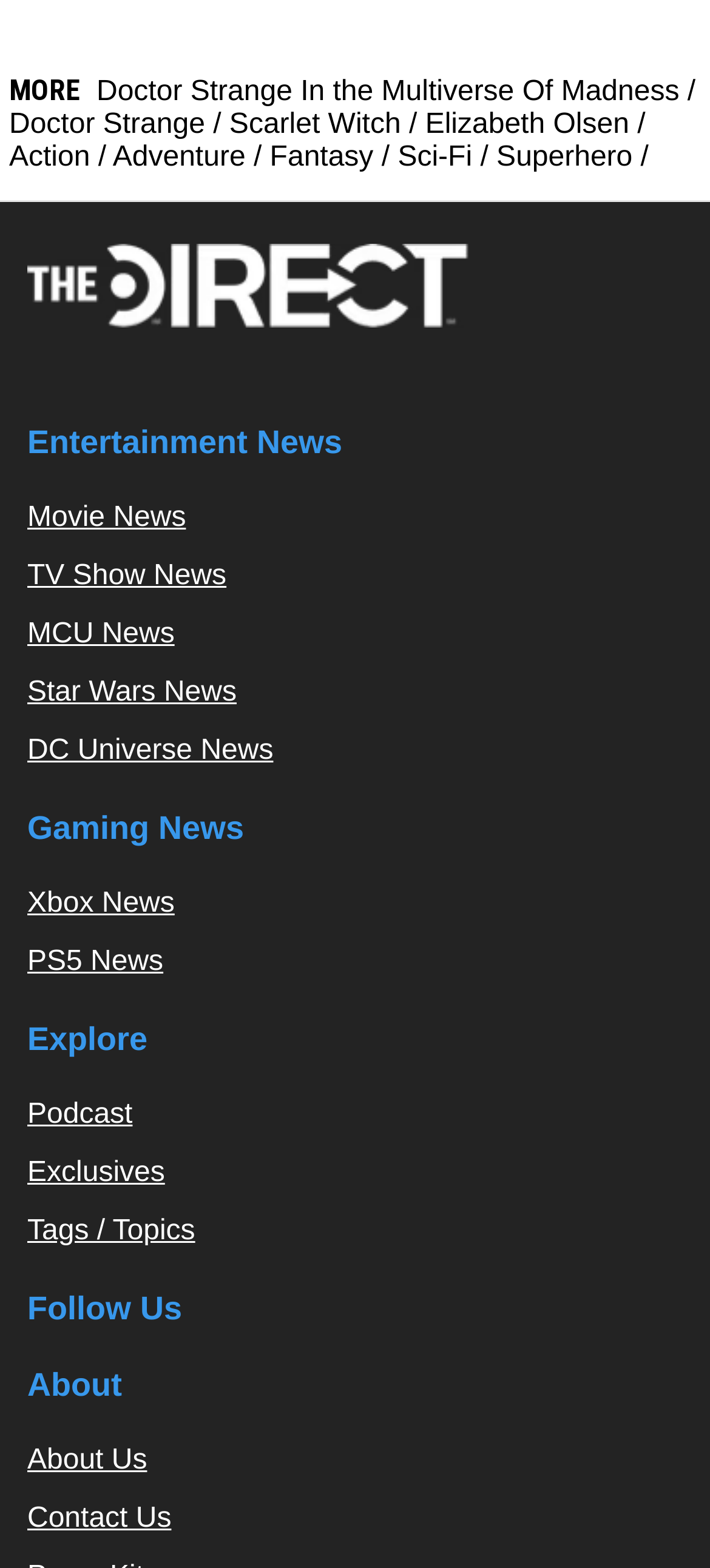What categories of news are available?
Based on the screenshot, provide your answer in one word or phrase.

Entertainment, Gaming